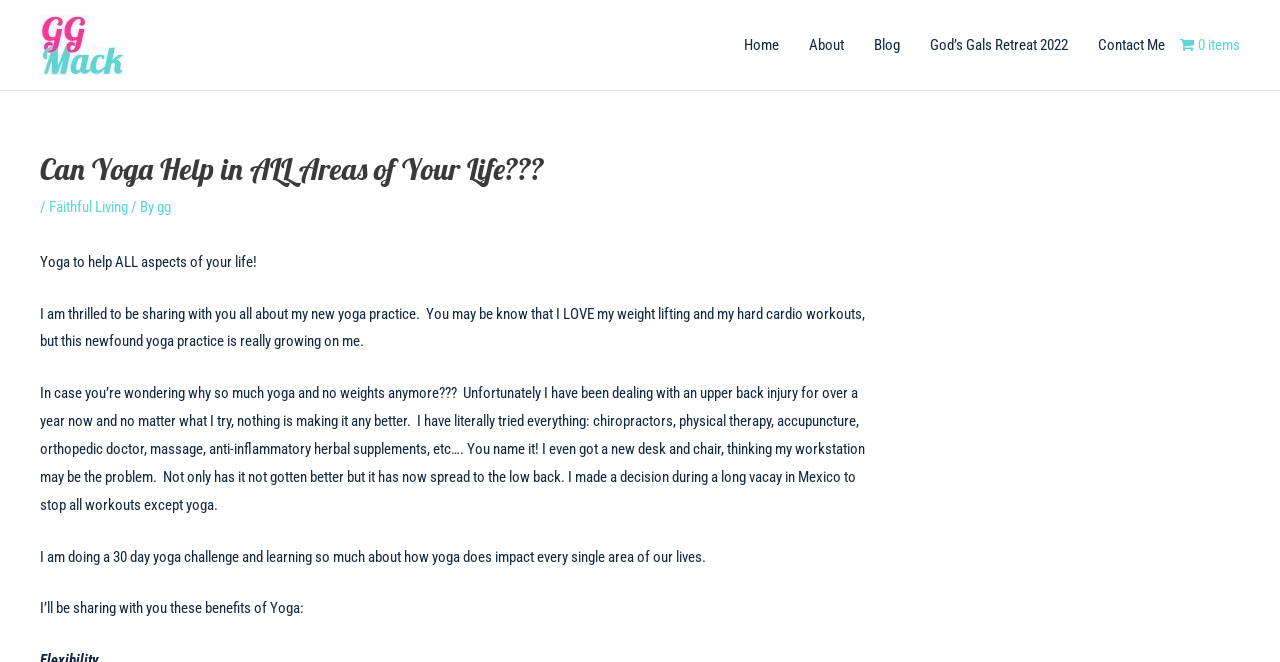Identify the main heading of the webpage and provide its text content.

Can Yoga Help in ALL Areas of Your Life???